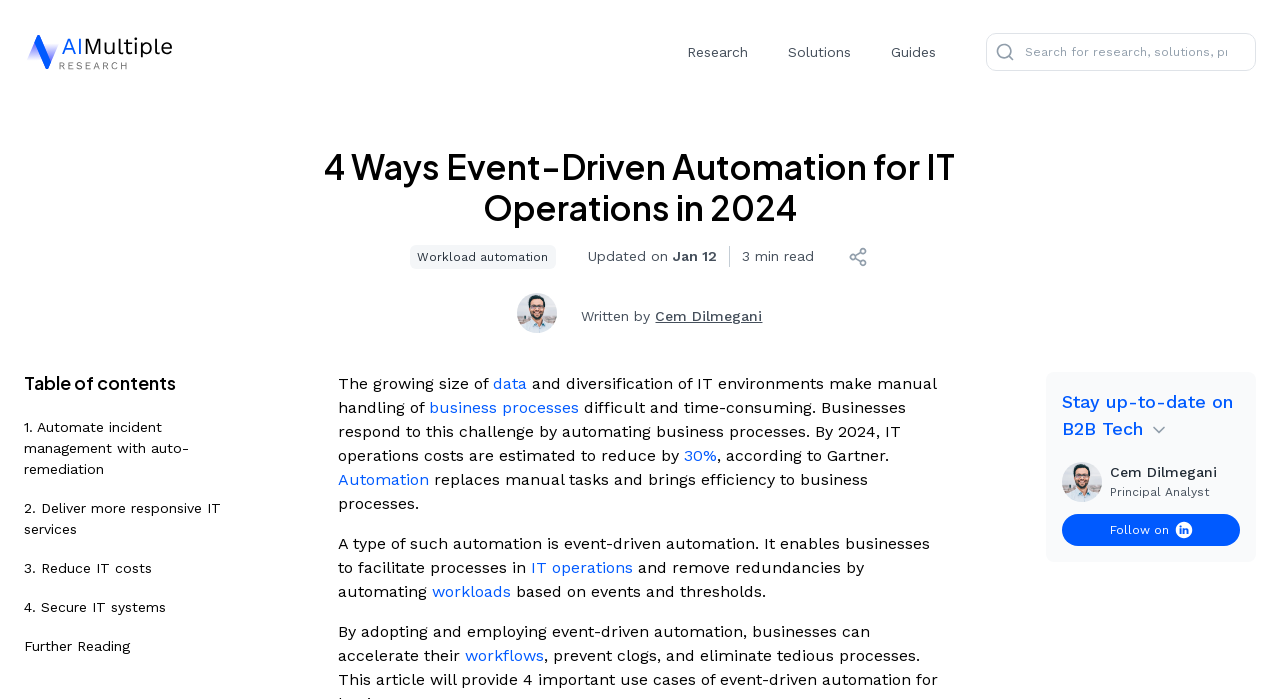Utilize the details in the image to give a detailed response to the question: What is the estimated reduction in IT operations costs by 2024?

I found this information in the article's content. The text states that 'By 2024, IT operations costs are estimated to reduce by 30%', according to Gartner.